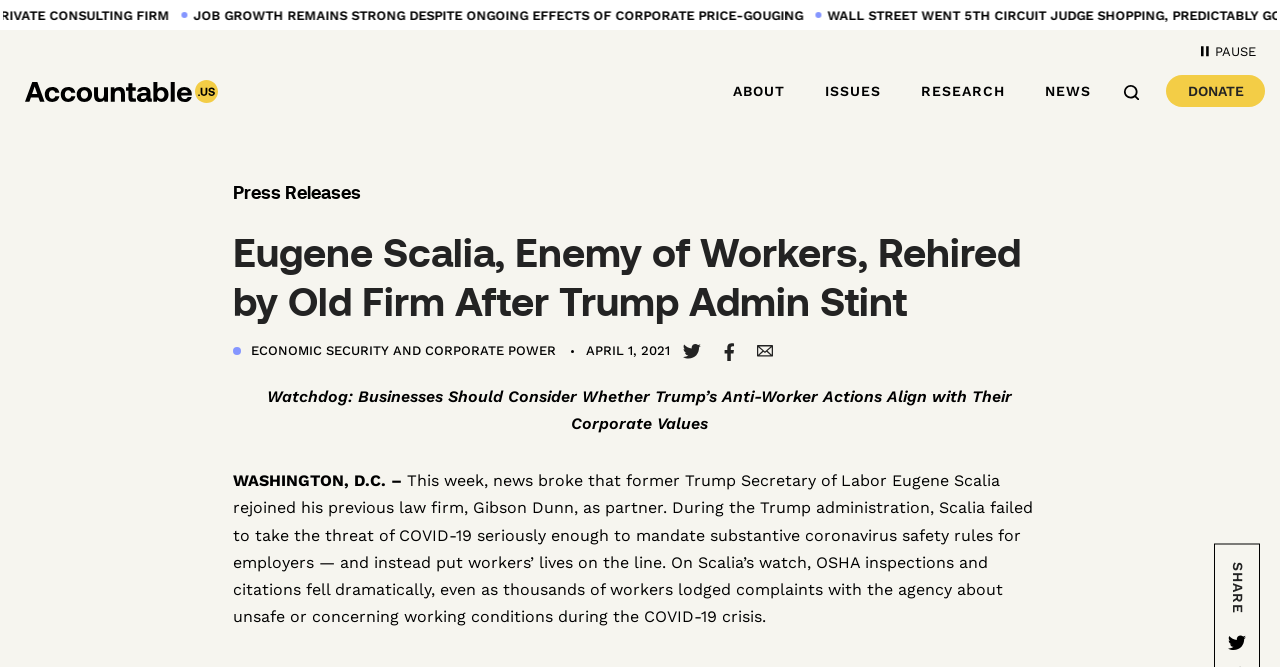What is the date of the news article?
By examining the image, provide a one-word or phrase answer.

April 1, 2021